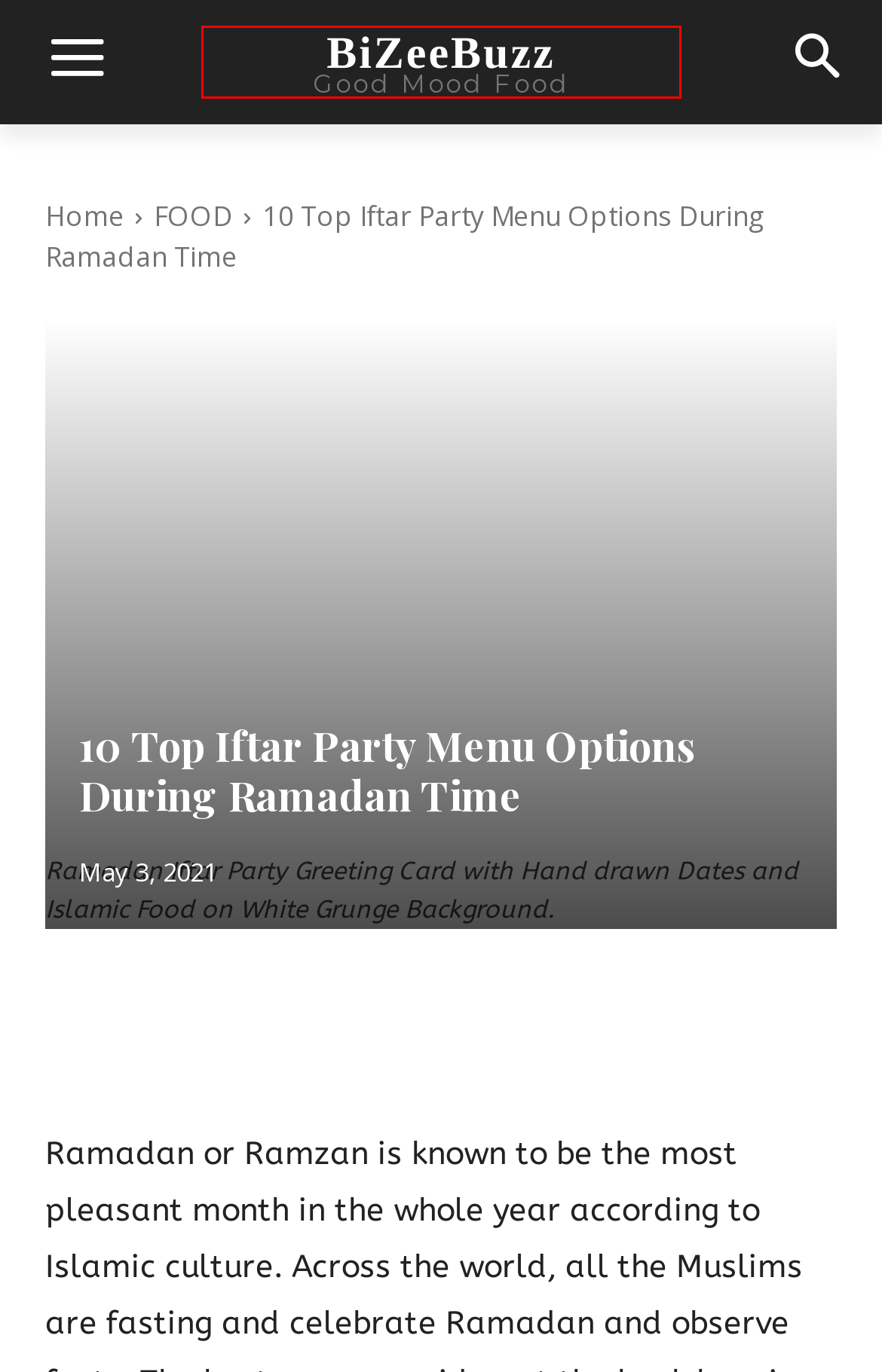You have a screenshot of a webpage with a red bounding box highlighting a UI element. Your task is to select the best webpage description that corresponds to the new webpage after clicking the element. Here are the descriptions:
A. FOOD Archives - Bizeebuzz
B. Healthy and Refreshing Pool Party Snacks for a Fun Day
C. Quality vs. Quantity: How to Find the Best Rakhi Threads Online - Bizeebuzz
D. Terms Of Use - Bizeebuzz
E. Home - Bizeebuzz
F. How To Keep Your Teams Safe From Cybersecurity Threats When Remote Working - Bizeebuzz
G. Health Archives - Bizeebuzz
H. Iftar Party in Mumbai Archives - Bizeebuzz

E